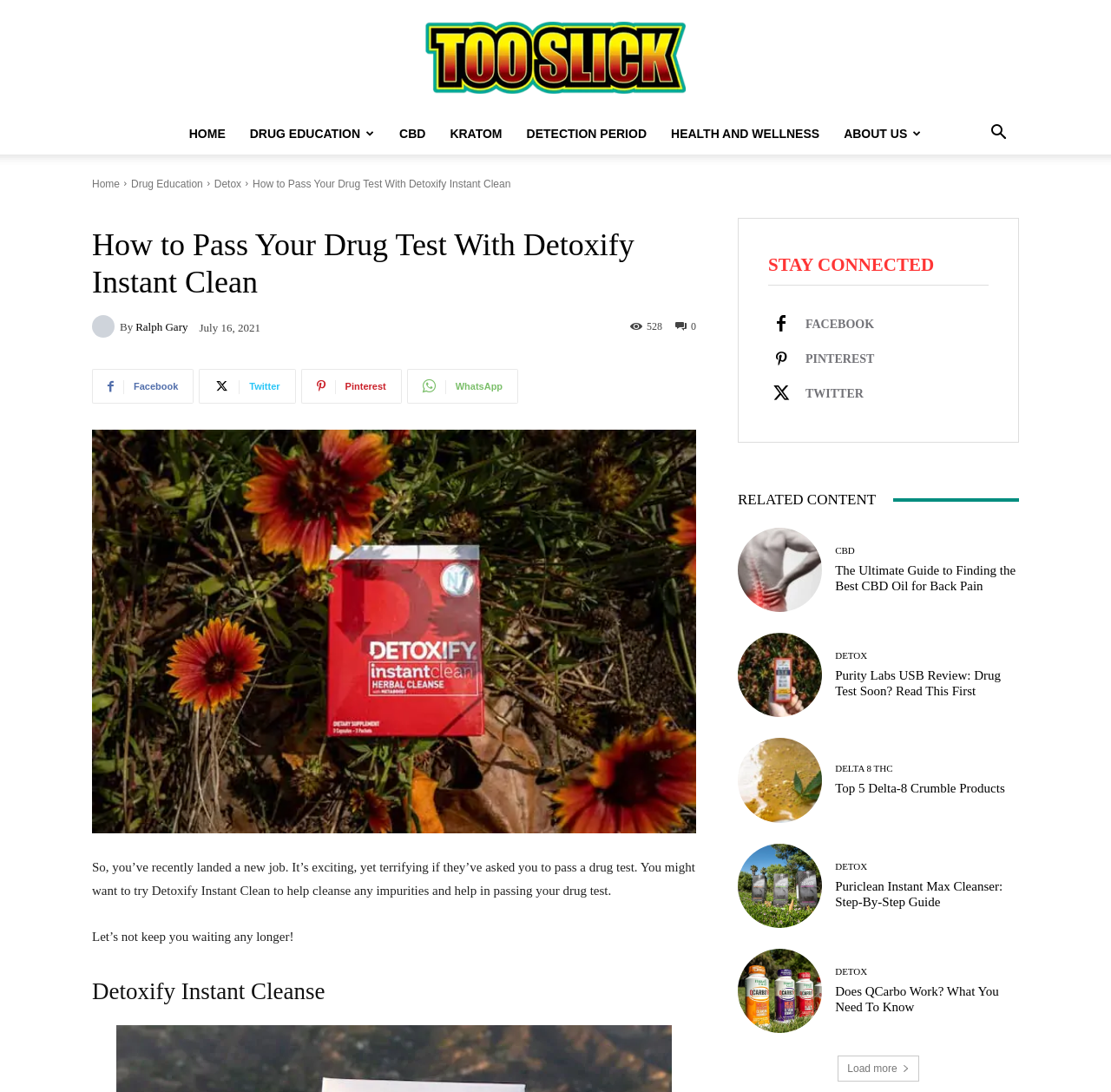Find the main header of the webpage and produce its text content.

How to Pass Your Drug Test With Detoxify Instant Clean